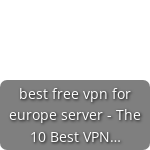Describe the image thoroughly.

The image features a clickable link titled "best free vpn for europe server - The 10 Best VPN...". This link likely directs users to a comprehensive guide or article discussing the top free VPN services available for users seeking to connect to servers in Europe. The content aims to help individuals make informed decisions about their online privacy and security, possibly by comparing features, speeds, and reliability of various VPN providers. The link is presented against a subtle grey background, highlighting its importance in the context of online security resources.